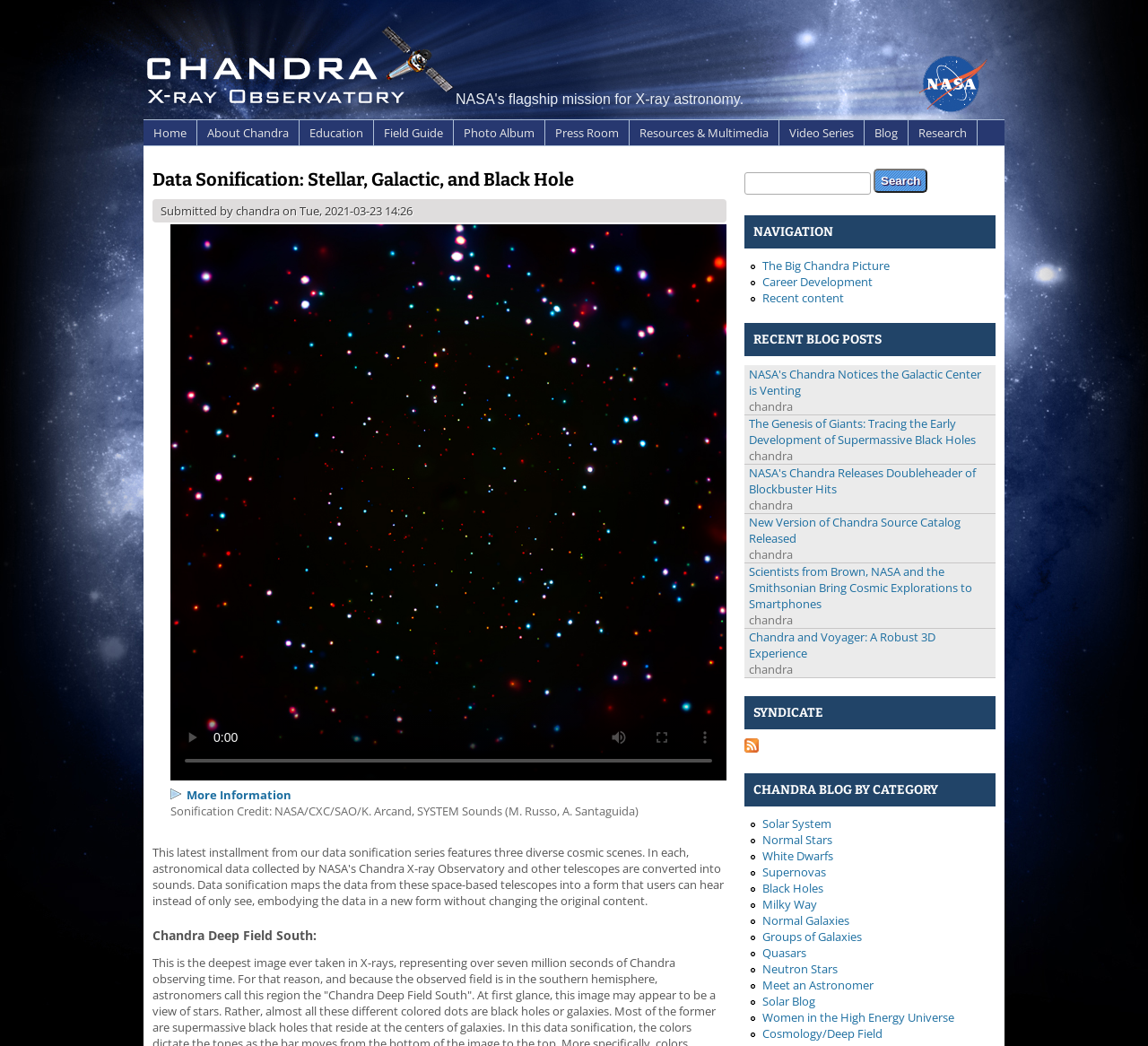Show the bounding box coordinates of the region that should be clicked to follow the instruction: "Read more information about the sonification."

[0.162, 0.752, 0.254, 0.768]